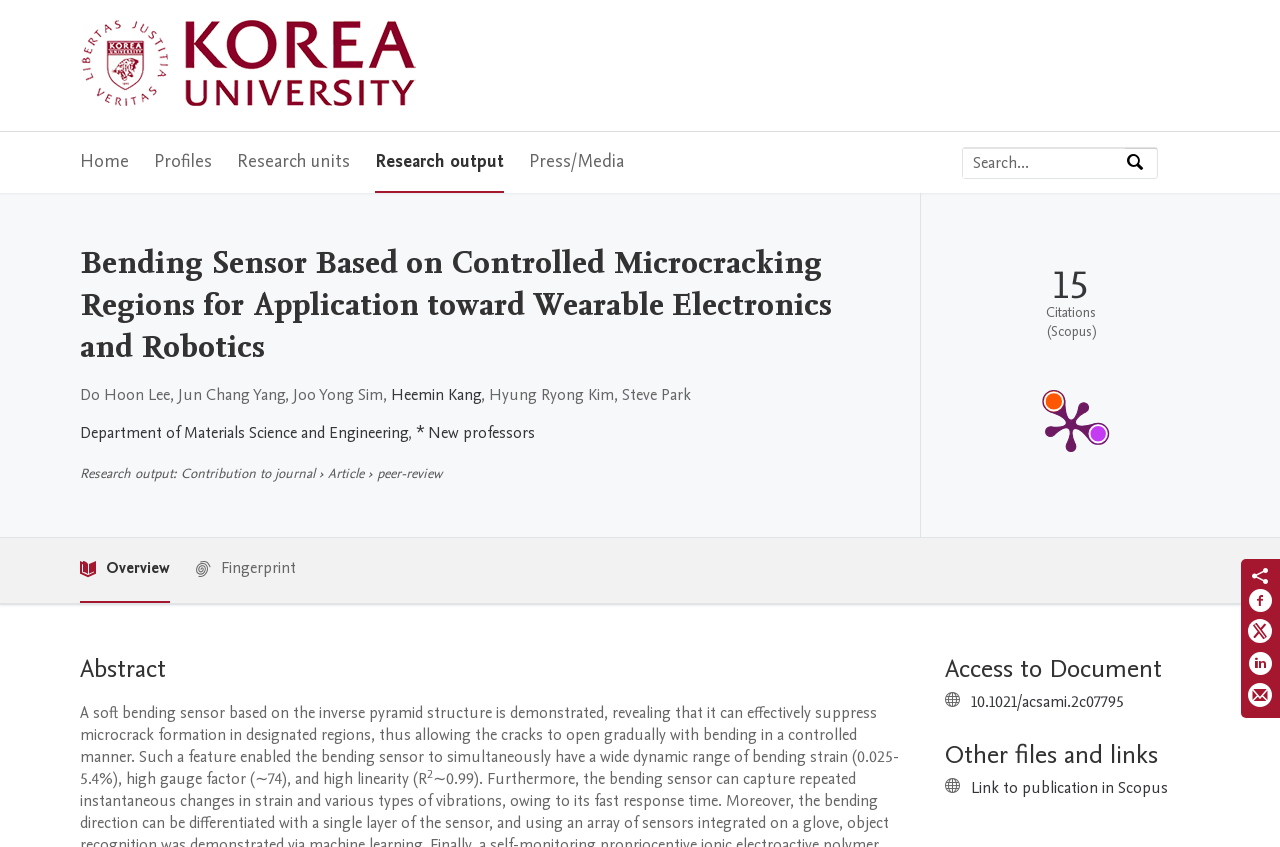Please provide a detailed answer to the question below based on the screenshot: 
What is the purpose of the 'Share on Facebook' link?

The 'Share on Facebook' link is located at the bottom right corner of the webpage, with a bounding box coordinate of [0.975, 0.694, 0.995, 0.731]. It is a link element that allows users to share the webpage's content on Facebook.